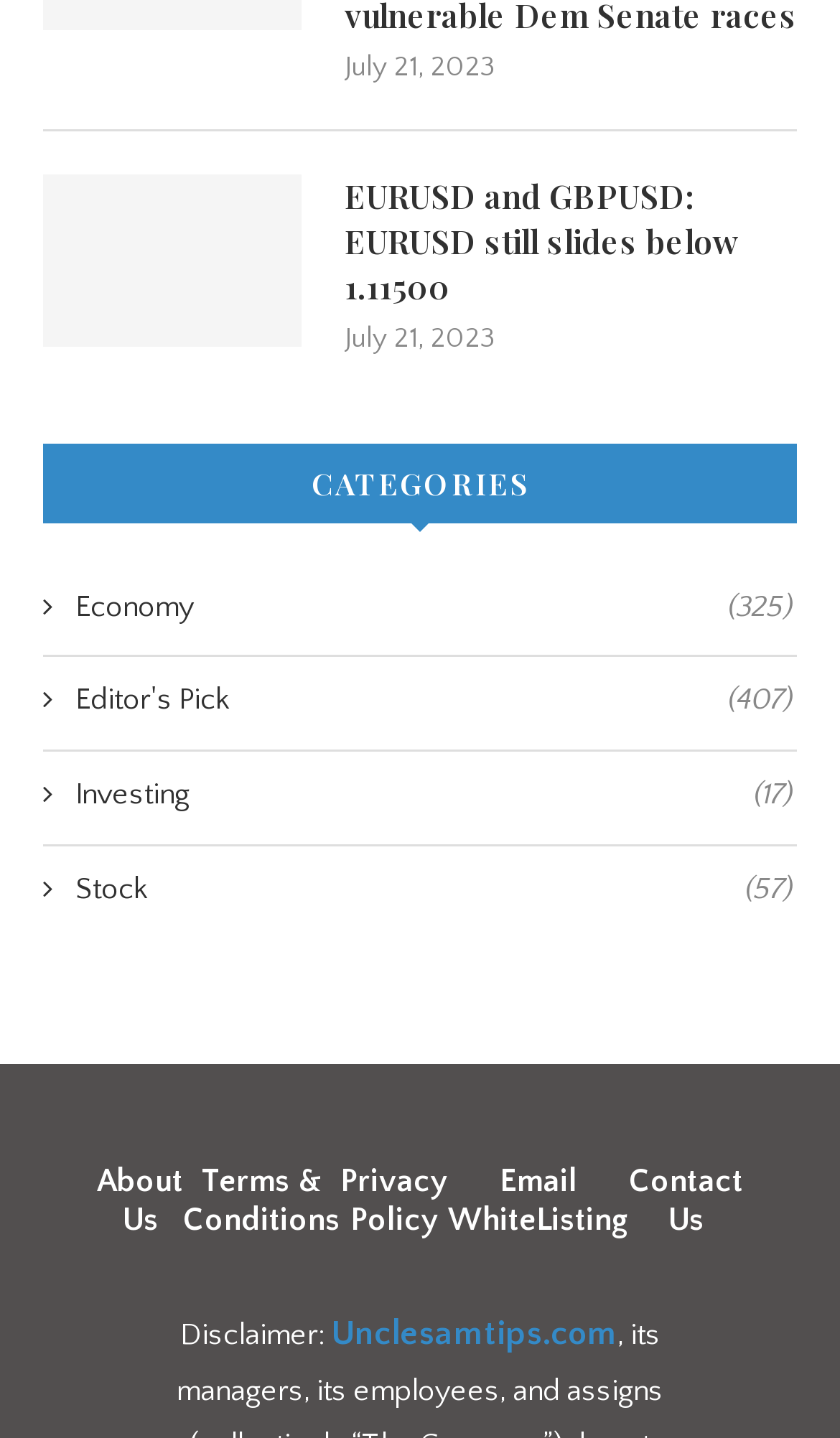What is the disclaimer about? Using the information from the screenshot, answer with a single word or phrase.

Unclesamtips.com